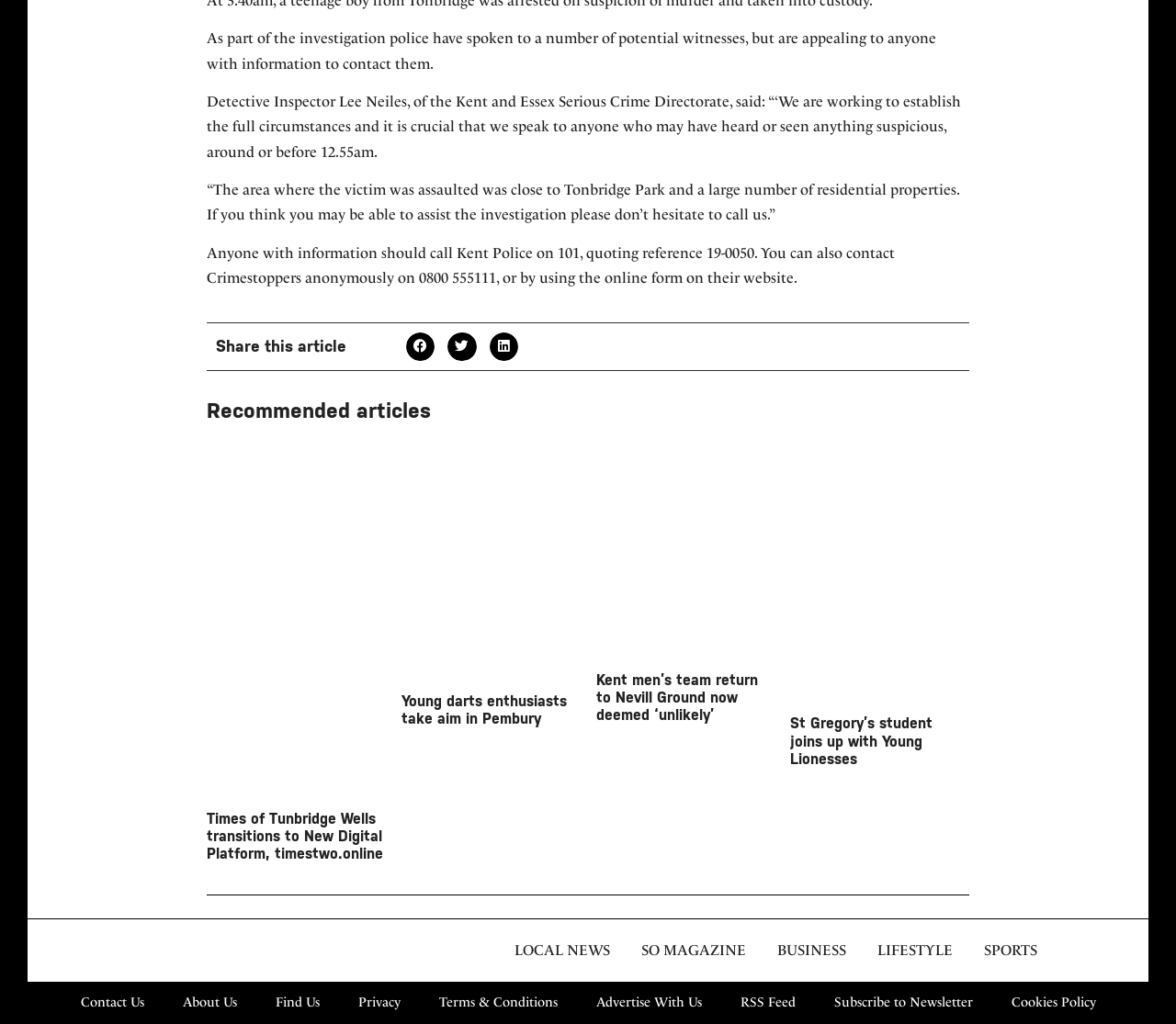Based on the visual content of the image, answer the question thoroughly: What is the reference number for reporting information to Kent Police?

The webpage mentions that anyone with information should call Kent Police on 101, quoting reference 19-0050, which is the reference number for reporting information.